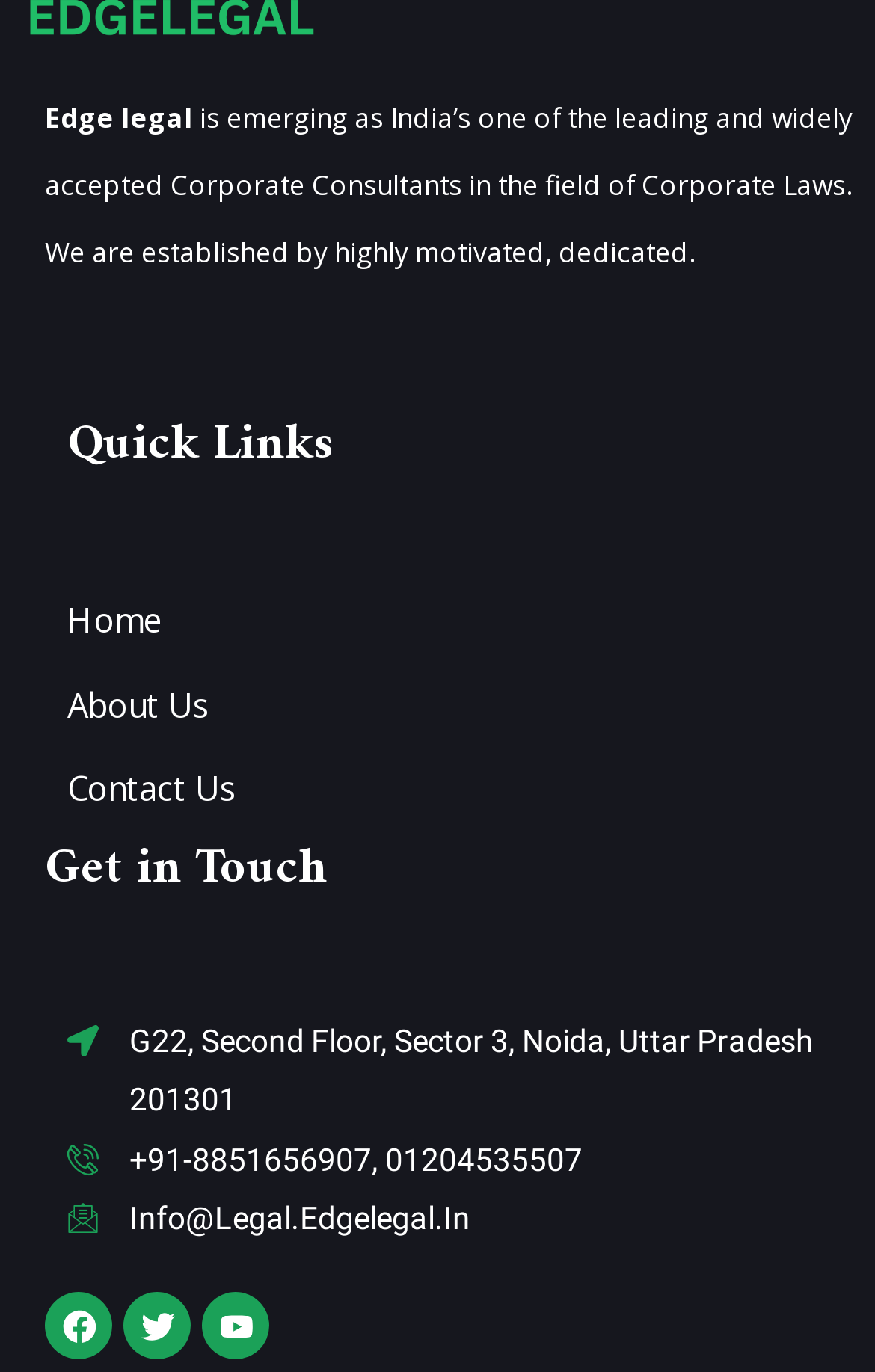Can you look at the image and give a comprehensive answer to the question:
What is the address of the consultant?

The address of the consultant can be found in the static text element, which reads 'G22, Second Floor, Sector 3, Noida, Uttar Pradesh 201301'. This element is located under the 'Get in Touch' heading.